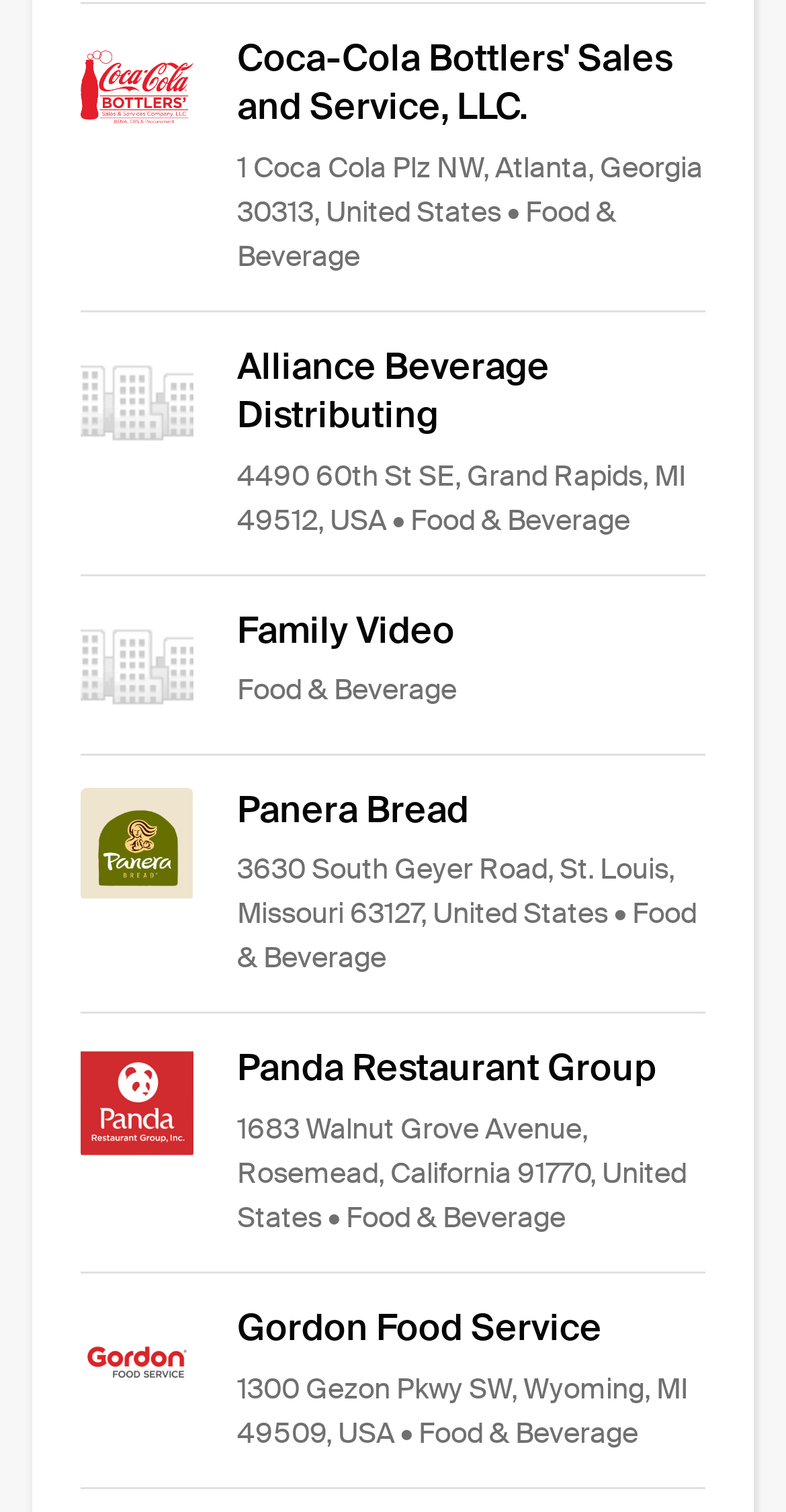What is the state of Panera Bread's location?
Utilize the information in the image to give a detailed answer to the question.

I found the link 'Panera Bread' and its corresponding StaticText '3630 South Geyer Road, St. Louis, Missouri 63127, United States' which indicates the state of the company's location.